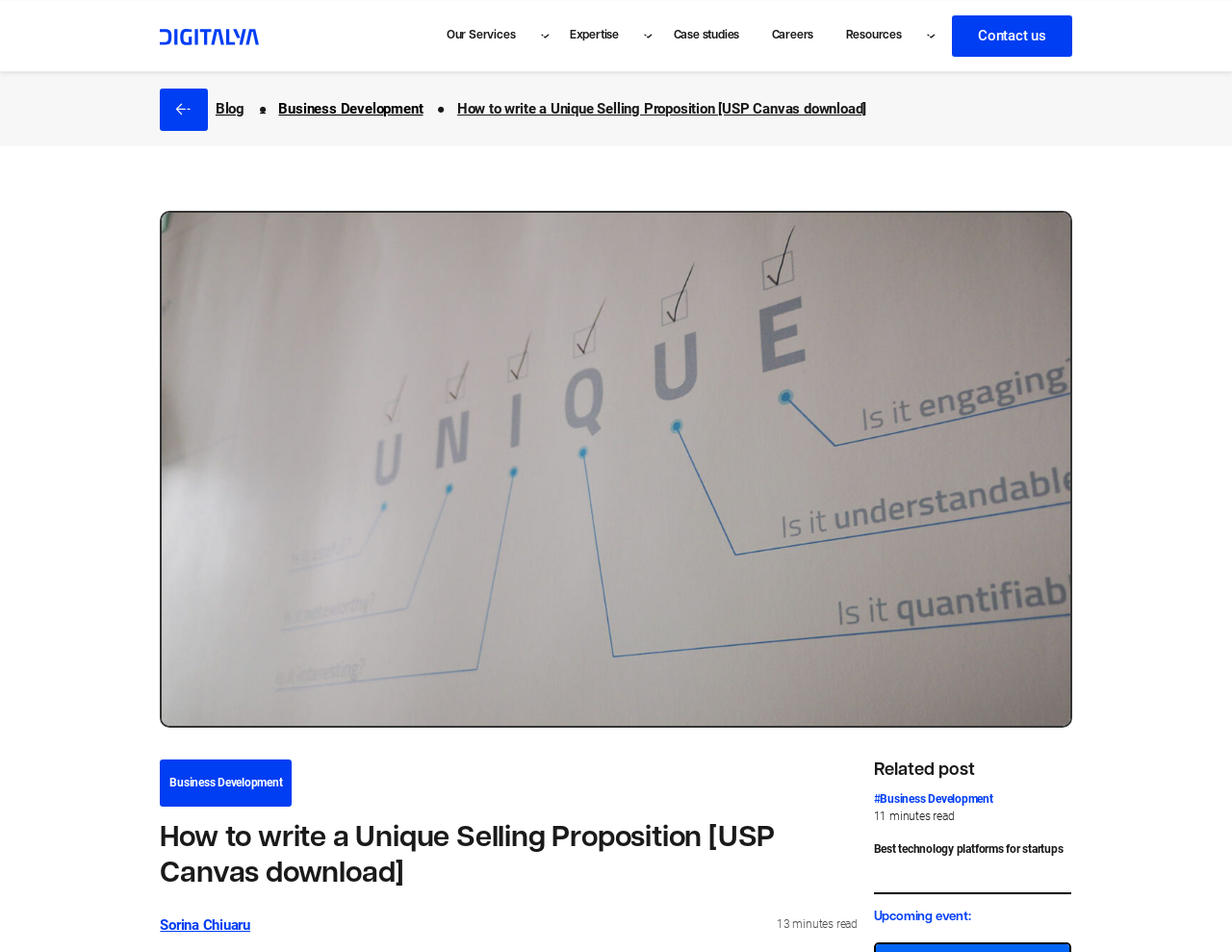What is the main topic of this webpage?
Please use the image to provide an in-depth answer to the question.

Based on the webpage's content, especially the heading 'How to write a Unique Selling Proposition [USP Canvas download]' and the presence of a downloadable USP Canvas, it can be inferred that the main topic of this webpage is about Unique Selling Proposition.